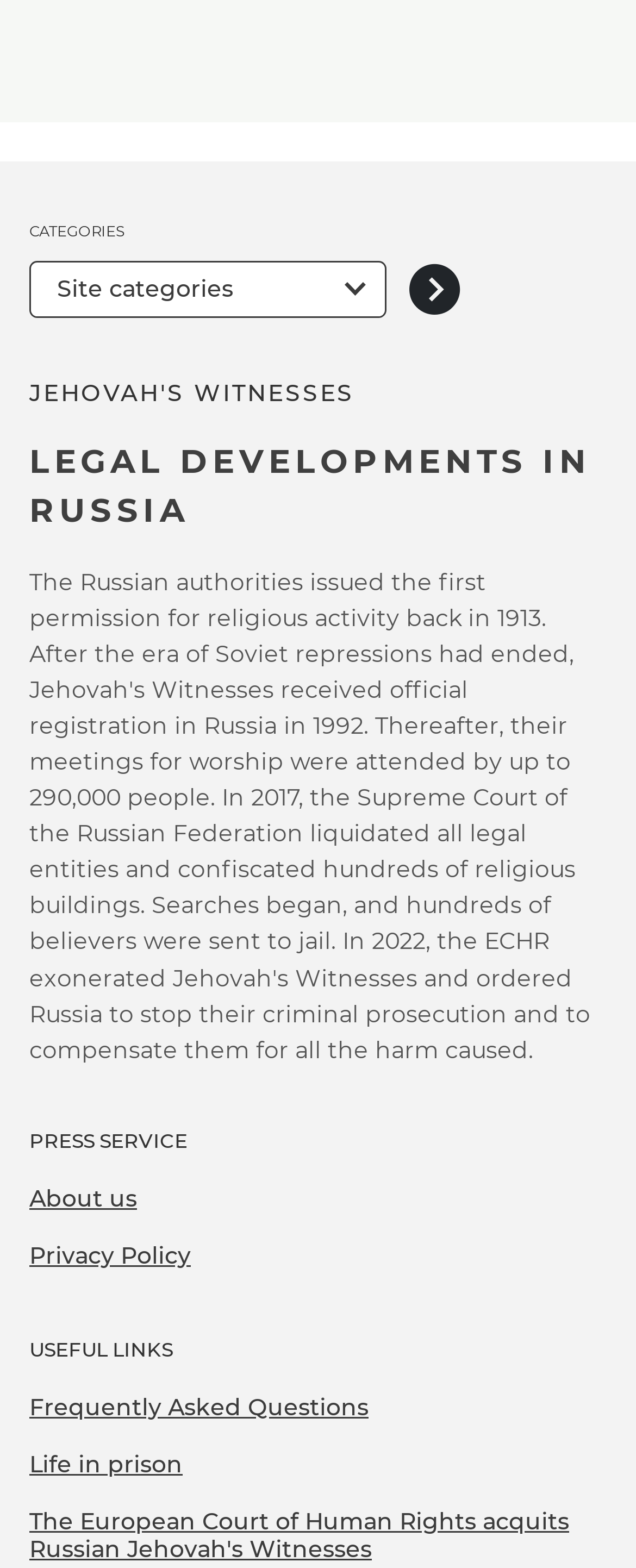Provide a one-word or brief phrase answer to the question:
What is the first category listed?

LEGAL DEVELOPMENTS IN RUSSIA